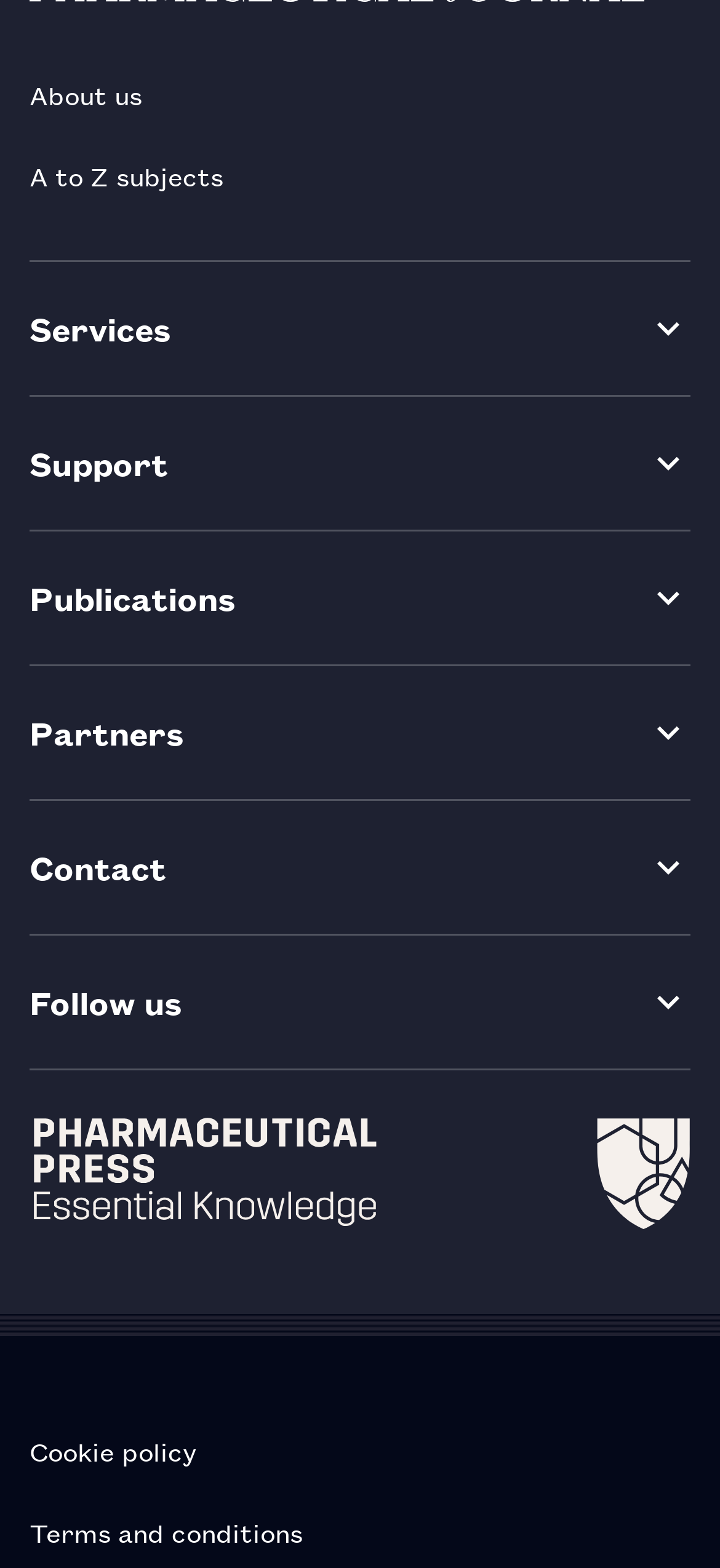Determine the bounding box coordinates of the area to click in order to meet this instruction: "Expand Services".

[0.041, 0.167, 0.959, 0.251]